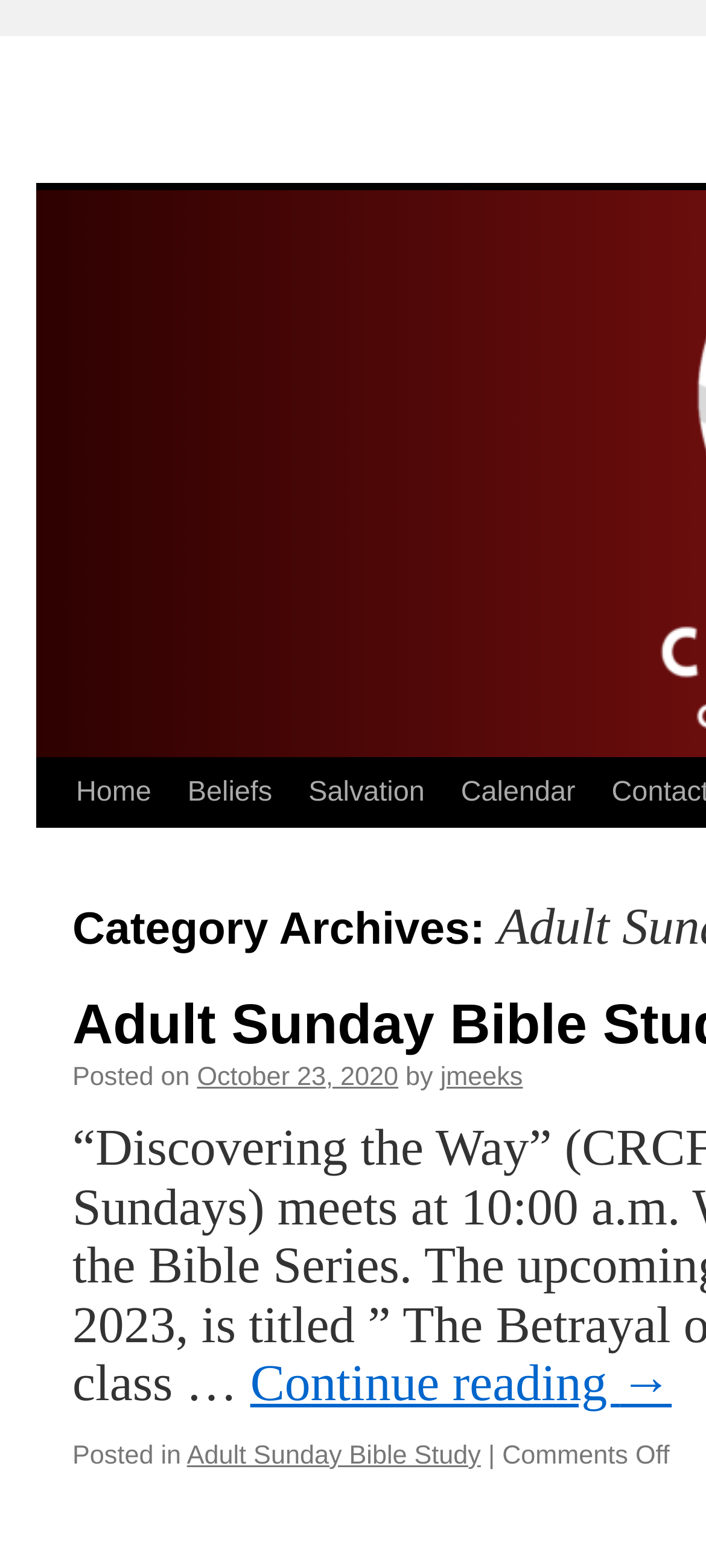Pinpoint the bounding box coordinates of the element you need to click to execute the following instruction: "Go to Home page". The bounding box should be represented by four float numbers between 0 and 1, in the format [left, top, right, bottom].

[0.082, 0.484, 0.24, 0.528]